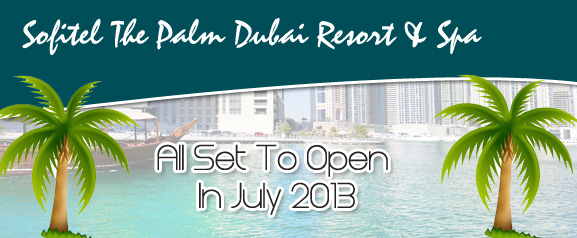Provide a one-word or short-phrase answer to the question:
When is the resort set to open?

July 2013